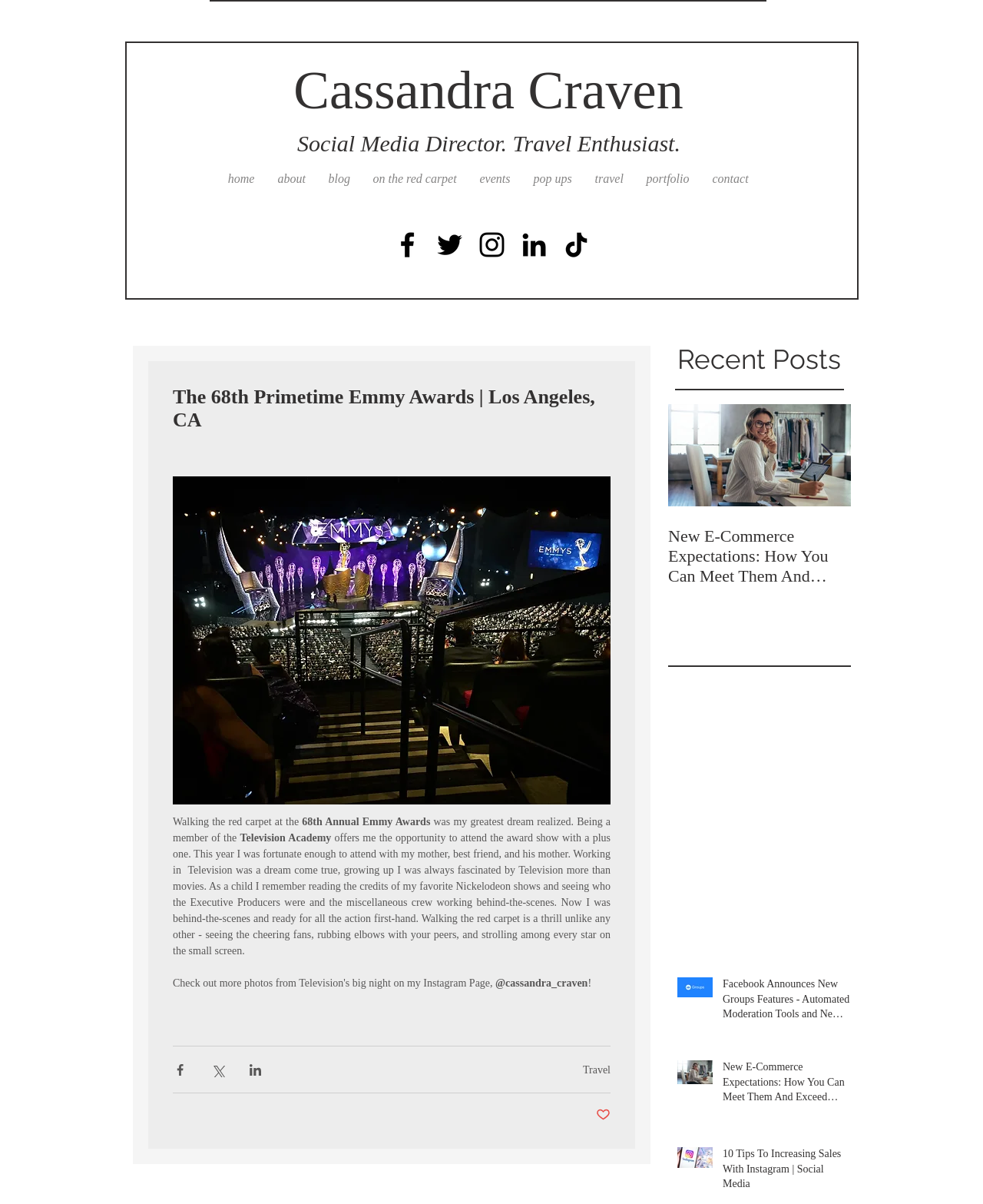Please identify the bounding box coordinates of the element that needs to be clicked to perform the following instruction: "Go to the Travel page".

[0.593, 0.884, 0.621, 0.893]